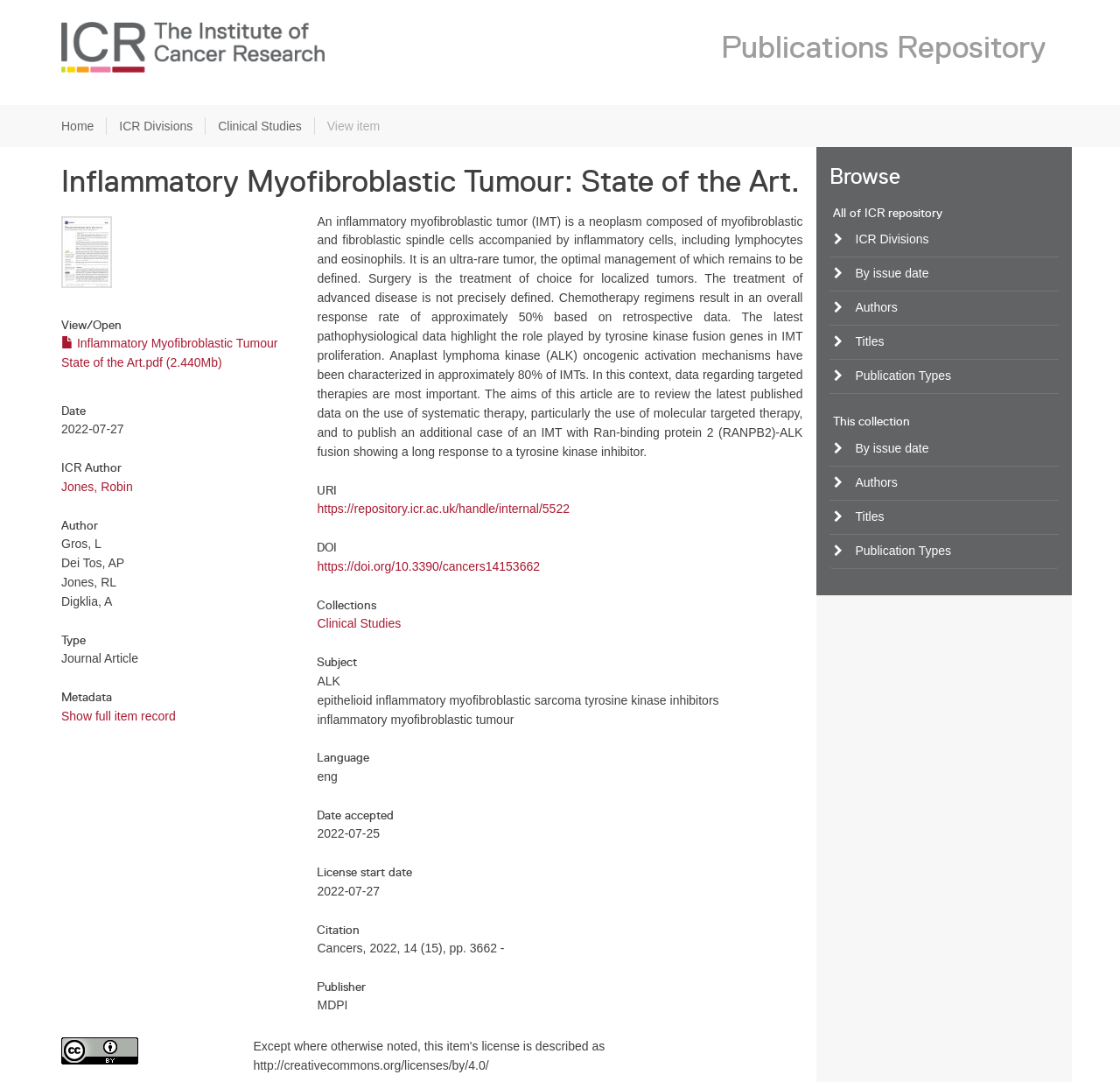Find the bounding box coordinates for the UI element that matches this description: "All of ICR repository".

[0.731, 0.179, 0.945, 0.215]